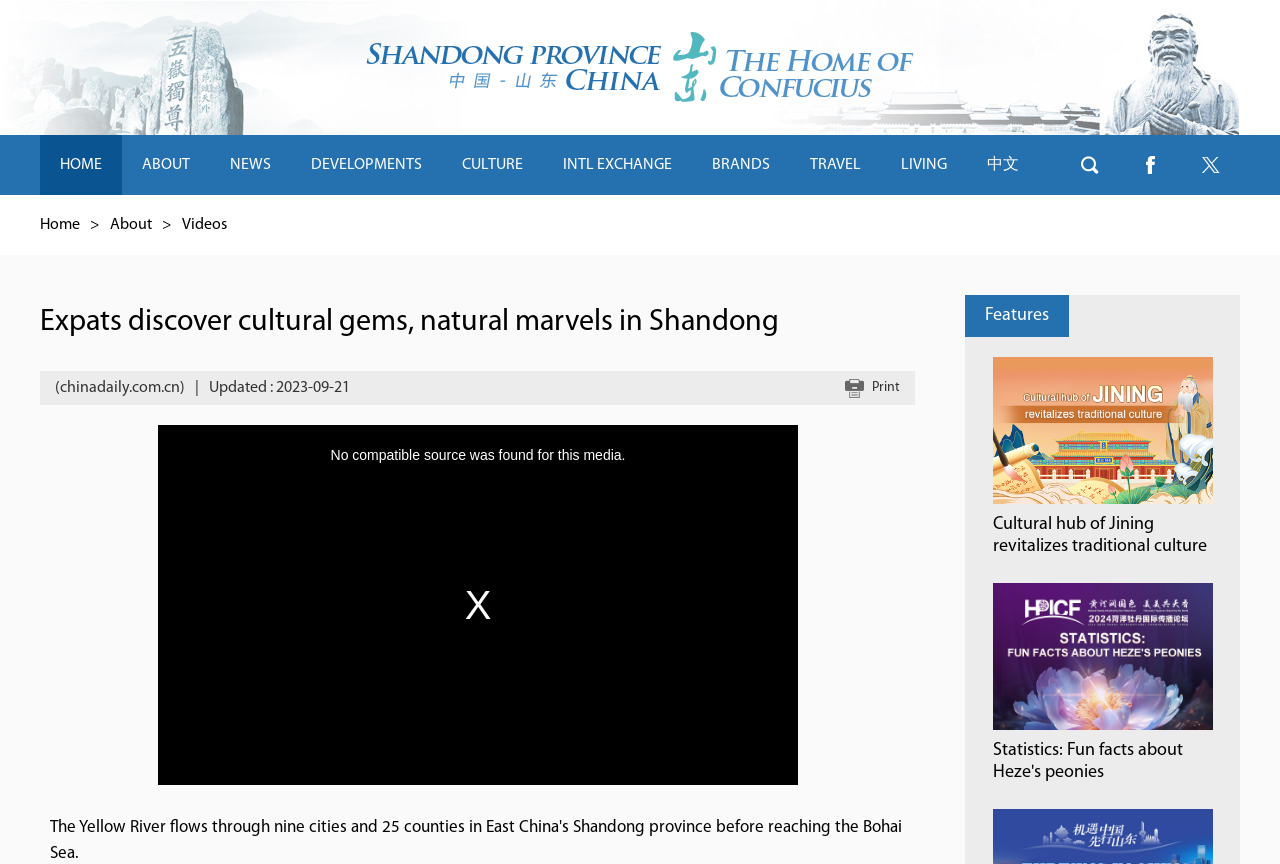How many links are present in the top navigation bar?
Answer the question based on the image using a single word or a brief phrase.

9